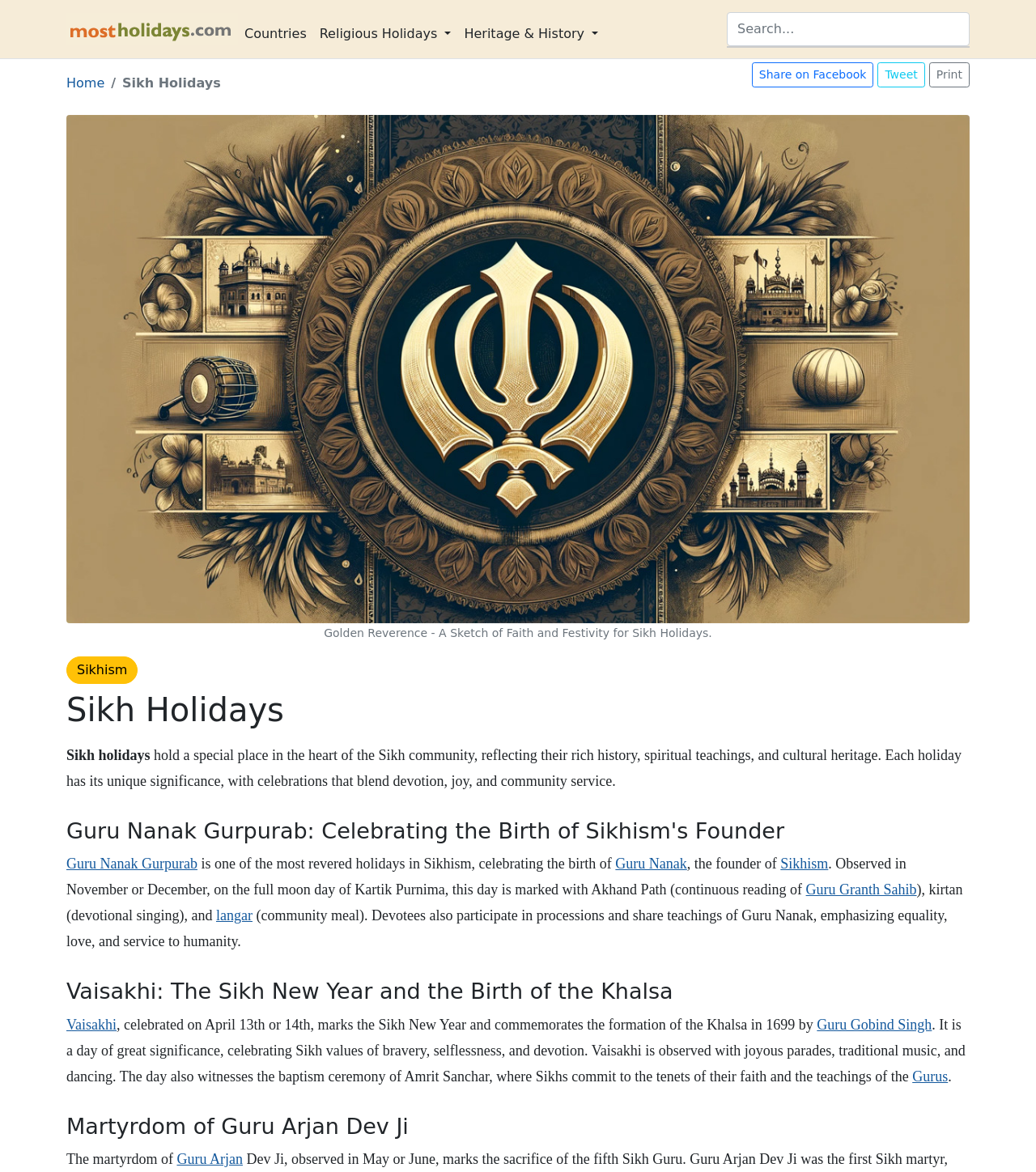Identify the bounding box coordinates of the section to be clicked to complete the task described by the following instruction: "Share on Facebook". The coordinates should be four float numbers between 0 and 1, formatted as [left, top, right, bottom].

[0.726, 0.054, 0.843, 0.075]